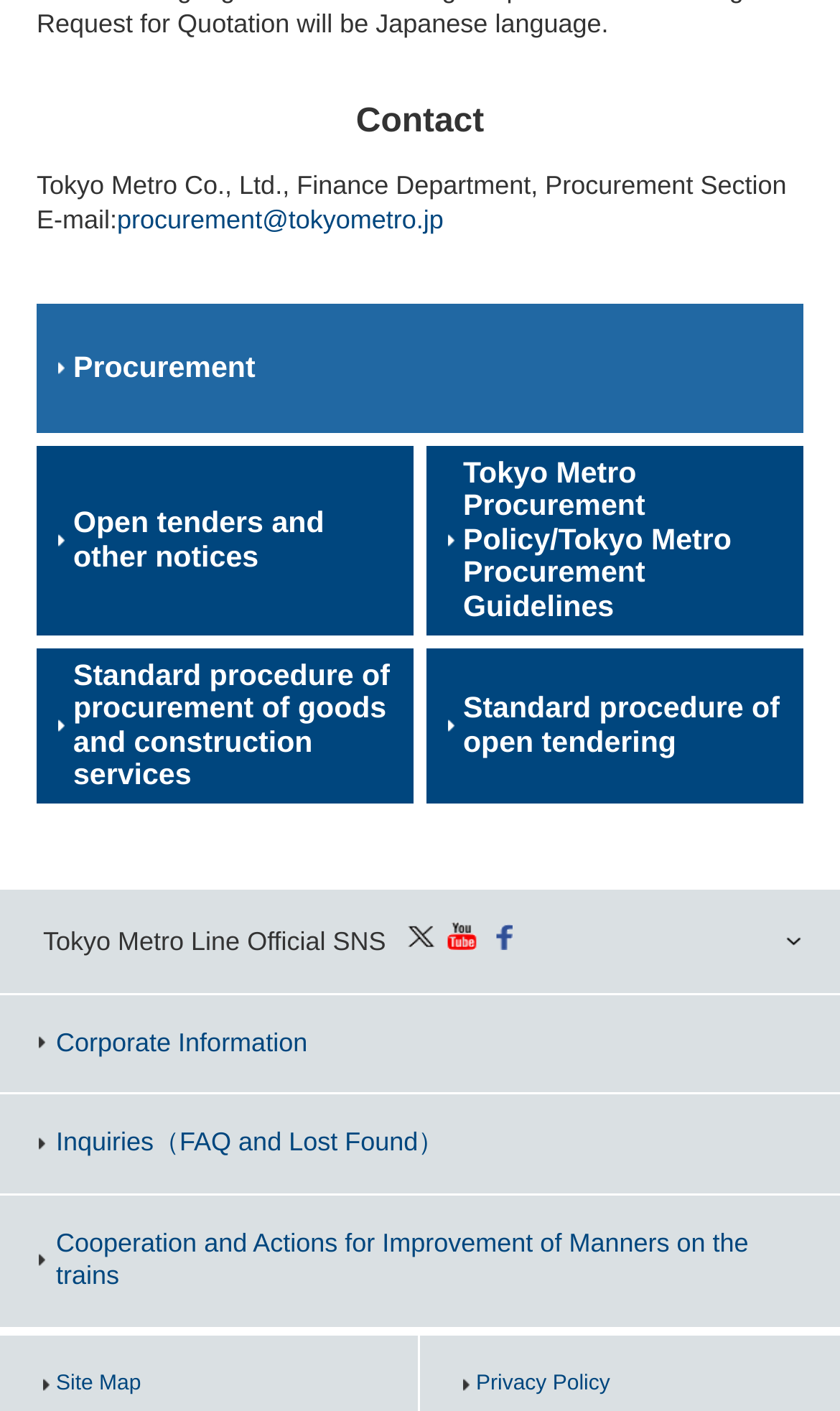Locate the bounding box coordinates of the area you need to click to fulfill this instruction: 'View procurement information'. The coordinates must be in the form of four float numbers ranging from 0 to 1: [left, top, right, bottom].

[0.044, 0.215, 0.956, 0.306]